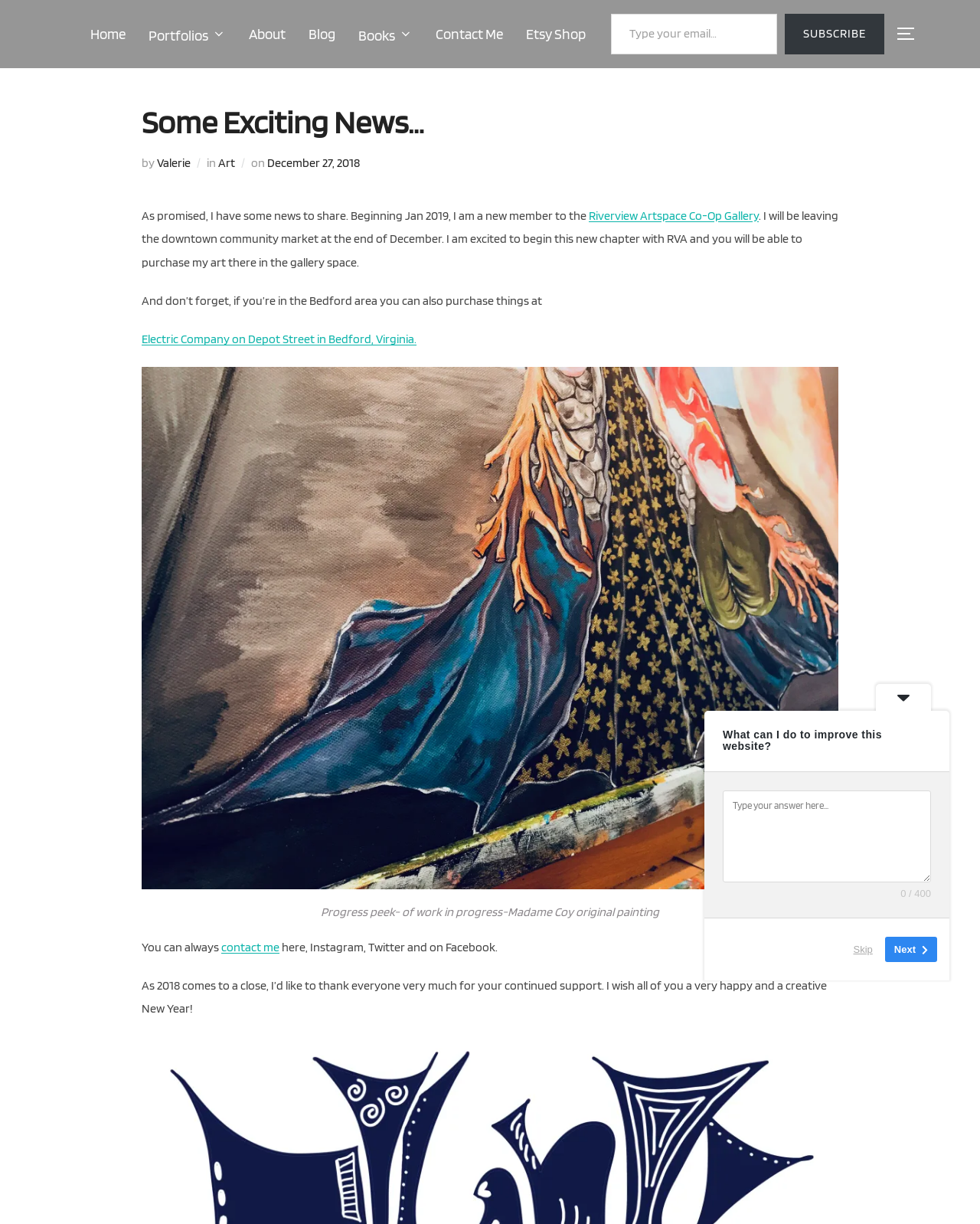Predict the bounding box coordinates for the UI element described as: "Best Used Car Buying Method". The coordinates should be four float numbers between 0 and 1, presented as [left, top, right, bottom].

None